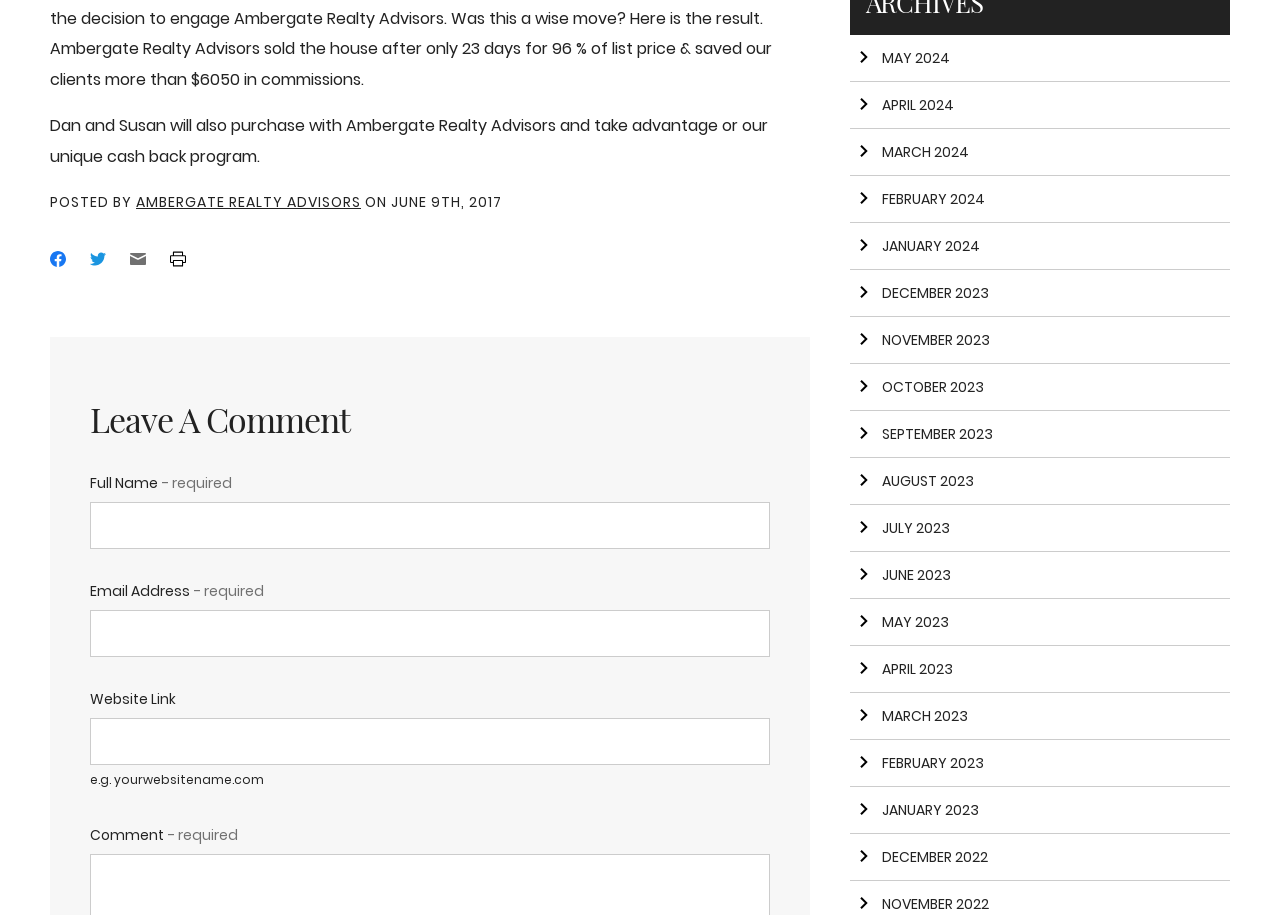Bounding box coordinates should be provided in the format (top-left x, top-left y, bottom-right x, bottom-right y) with all values between 0 and 1. Identify the bounding box for this UI element: parent_node: Full Name- required name="comment_name"

[0.07, 0.549, 0.602, 0.6]